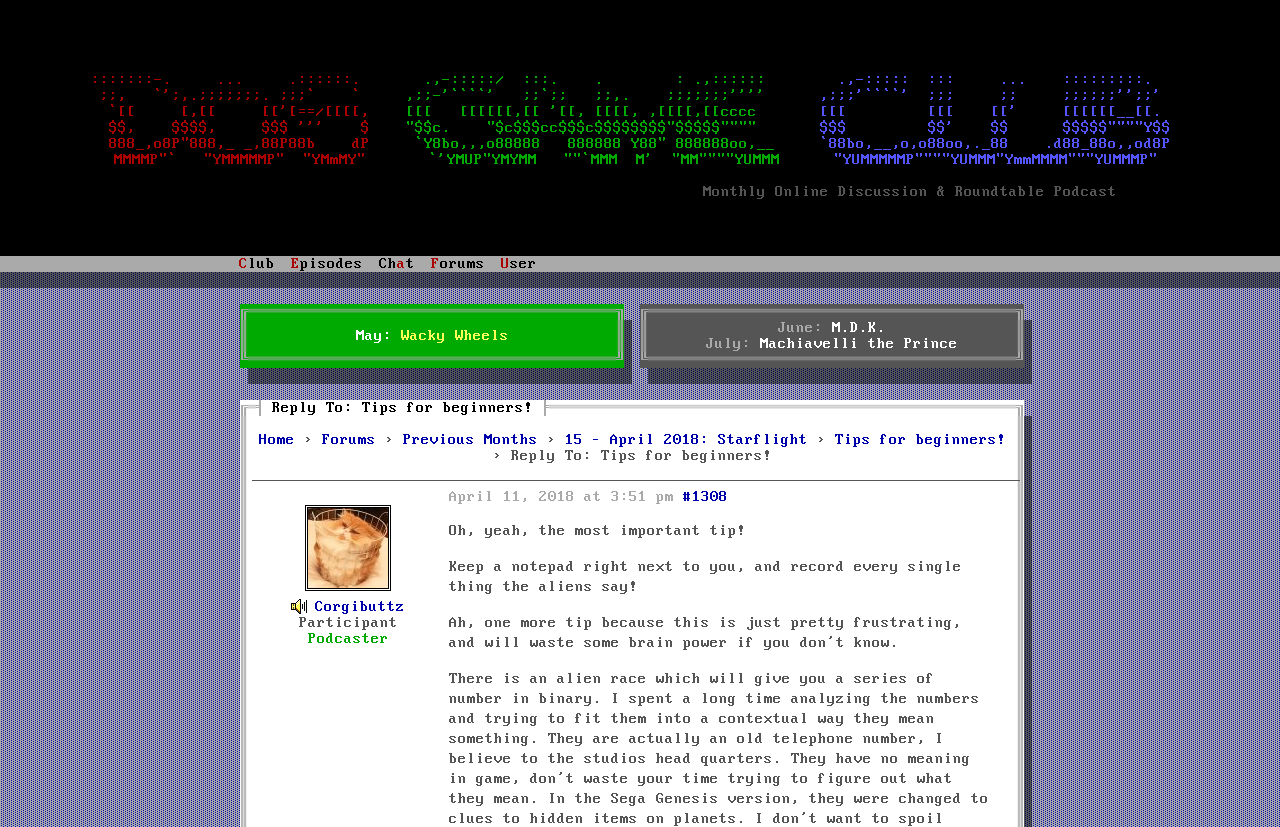What is the date of the post by Podcast Participant Corgibuttz?
Provide a detailed and extensive answer to the question.

I found a static text element with the date 'April 11, 2018 at 3:51 pm' which is likely to be the date of the post by Podcast Participant Corgibuttz, as it is located near the link with the text 'Podcast Participant Corgibuttz'.